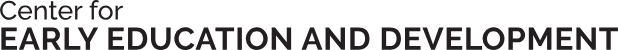Give an in-depth description of the image.

The image displays the logo of the "Center for Early Education and Development," a prominent institution dedicated to enhancing the quality of early childhood education. The text is presented in a clear, modern font, emphasizing the center's commitment to professional development and research in early education. This logo is likely used on various platforms to represent the center's initiatives, resources, and programs aimed at supporting educators and improving child care practices.